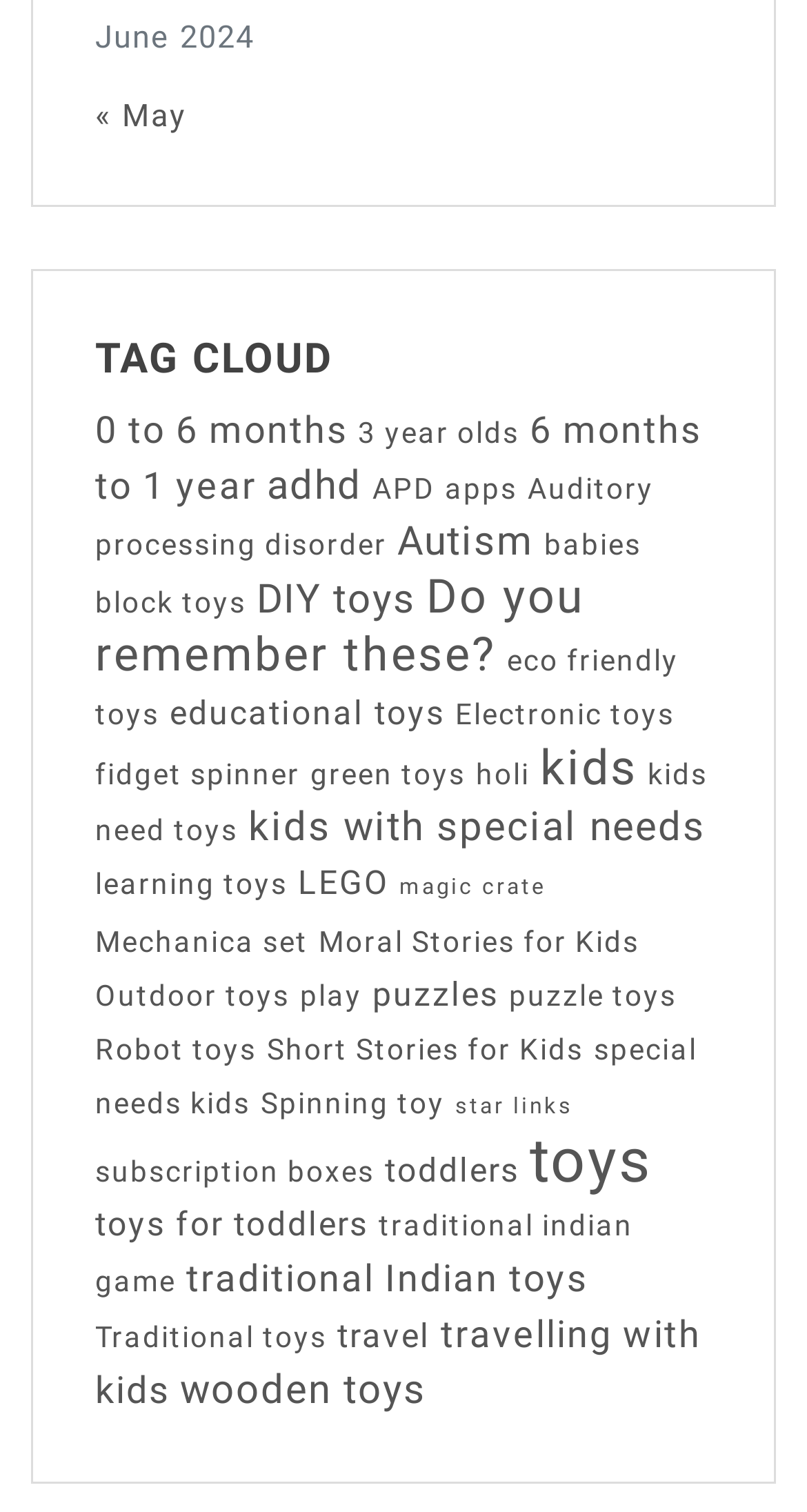Please predict the bounding box coordinates of the element's region where a click is necessary to complete the following instruction: "Browse 'toys' category". The coordinates should be represented by four float numbers between 0 and 1, i.e., [left, top, right, bottom].

[0.656, 0.745, 0.808, 0.791]